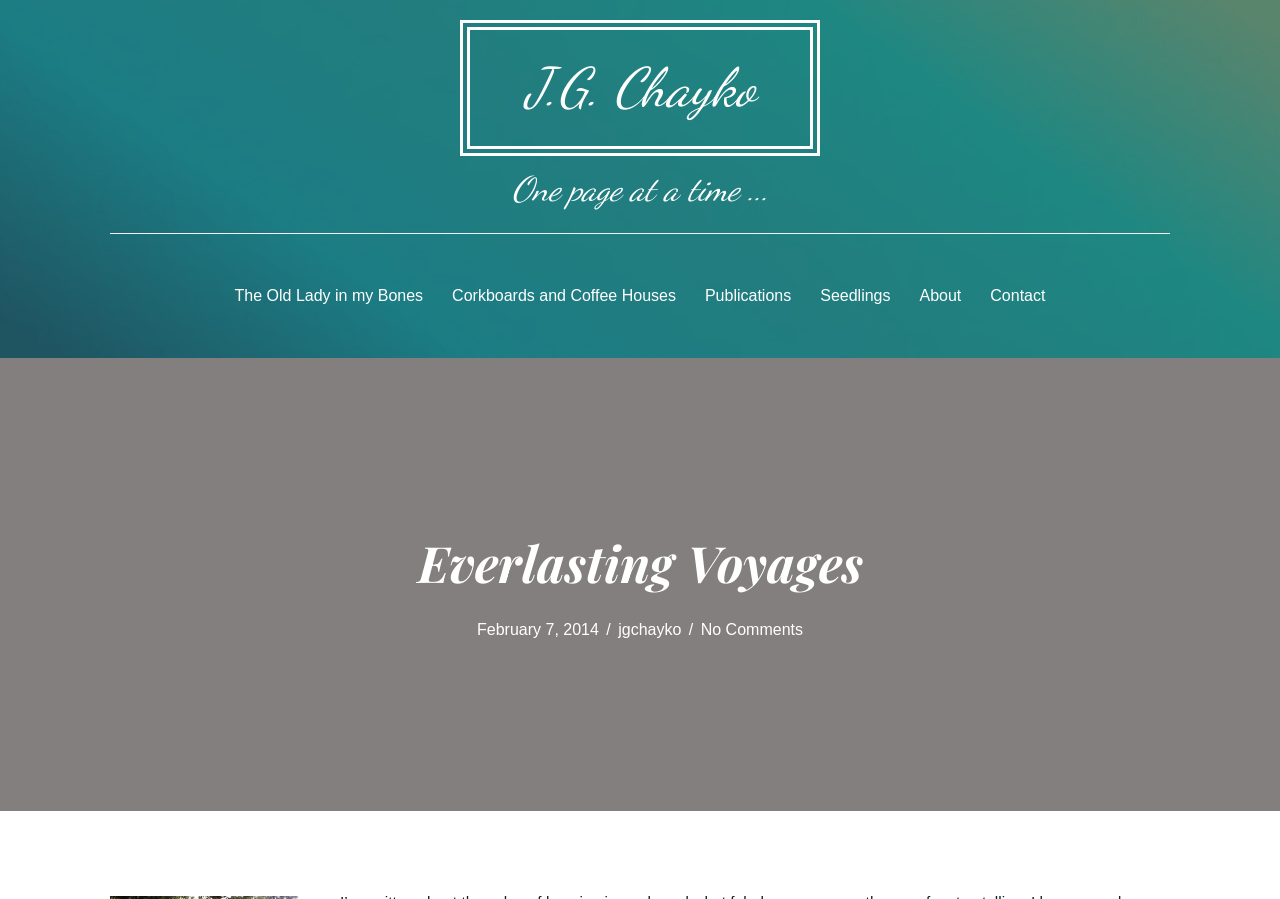How many navigation links are there?
Answer with a single word or short phrase according to what you see in the image.

7